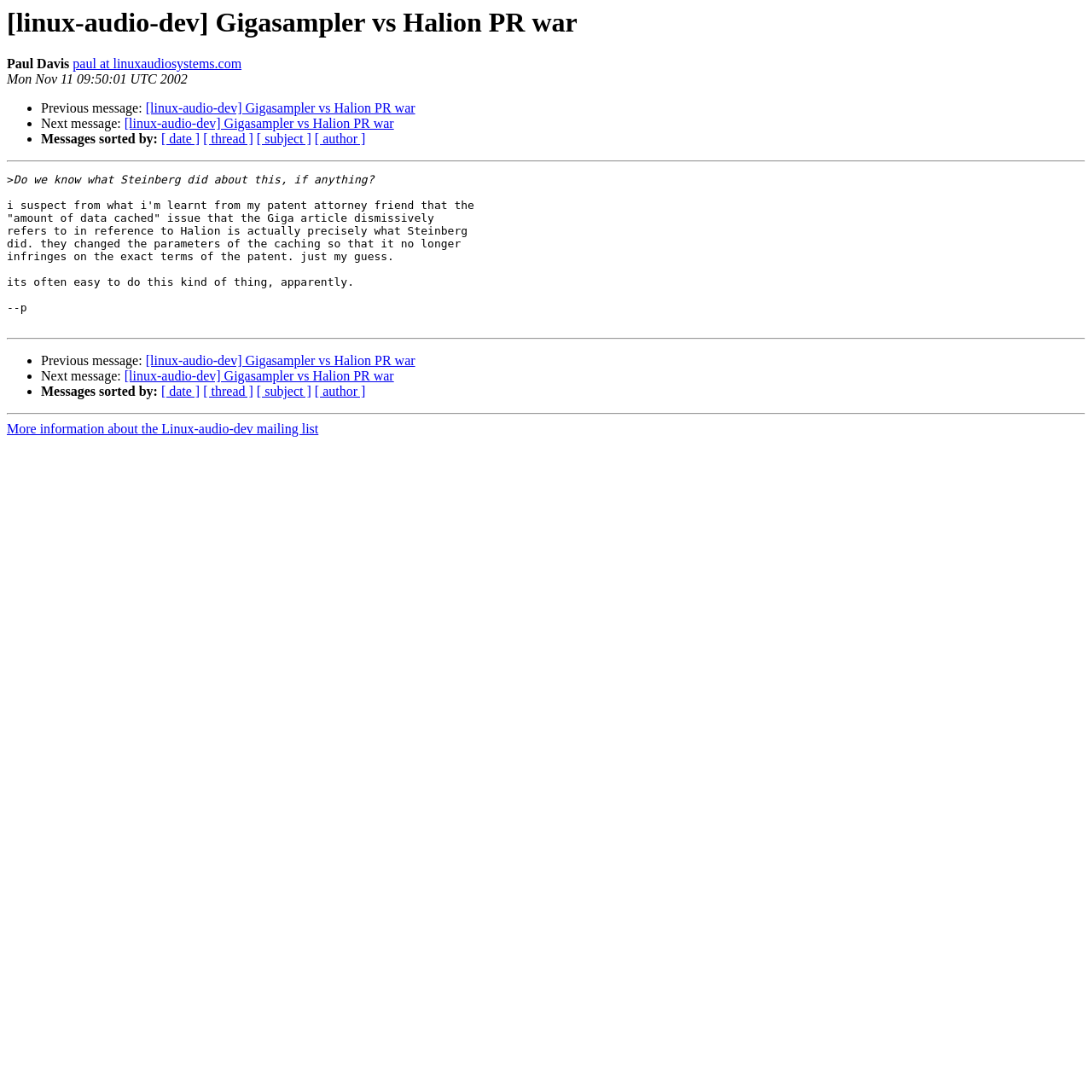Please find the bounding box coordinates of the element that must be clicked to perform the given instruction: "Click on the 'About Us' link". The coordinates should be four float numbers from 0 to 1, i.e., [left, top, right, bottom].

None